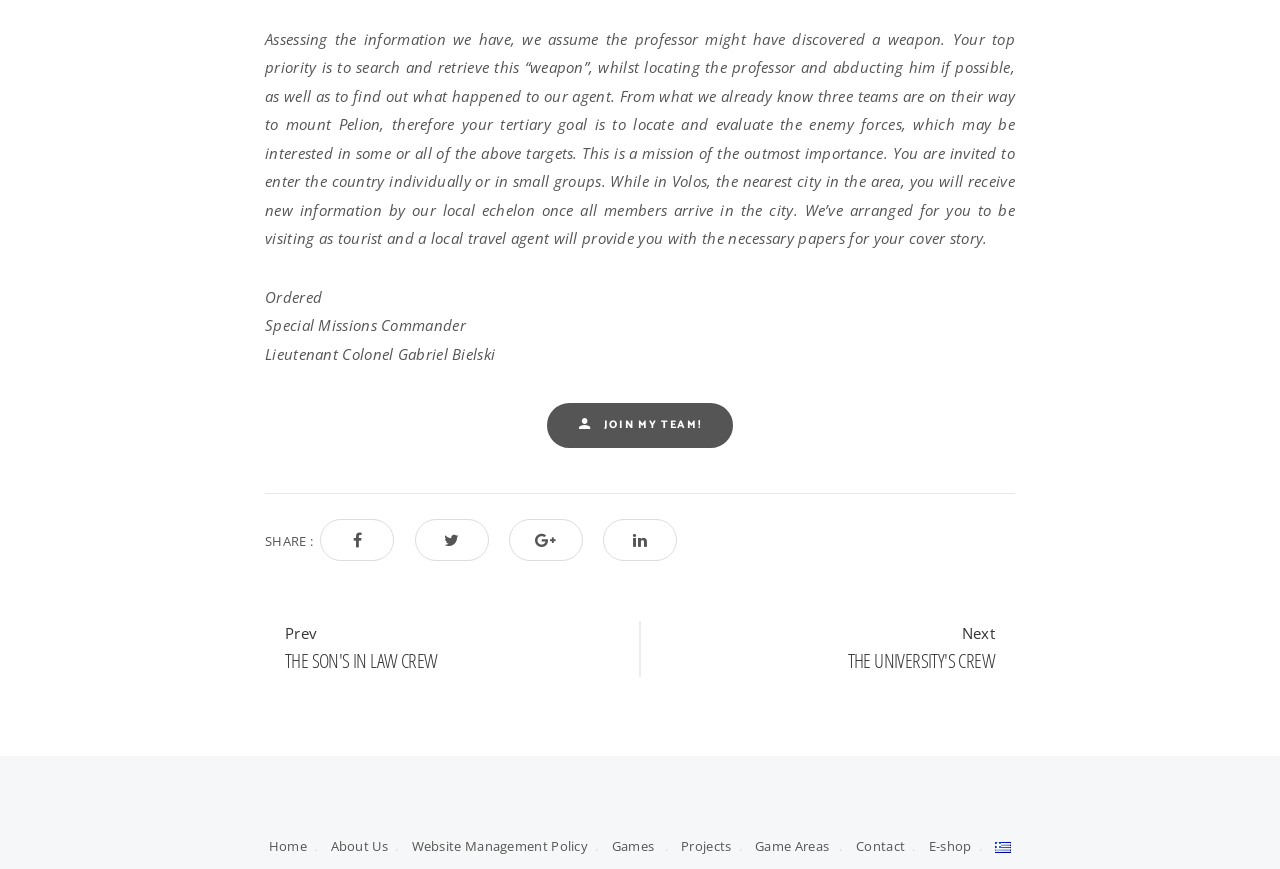What is the mission's top priority?
Please provide a comprehensive answer to the question based on the webpage screenshot.

The mission's top priority is to search and retrieve the 'weapon' mentioned in the text, as stated in the paragraph at the top of the page.